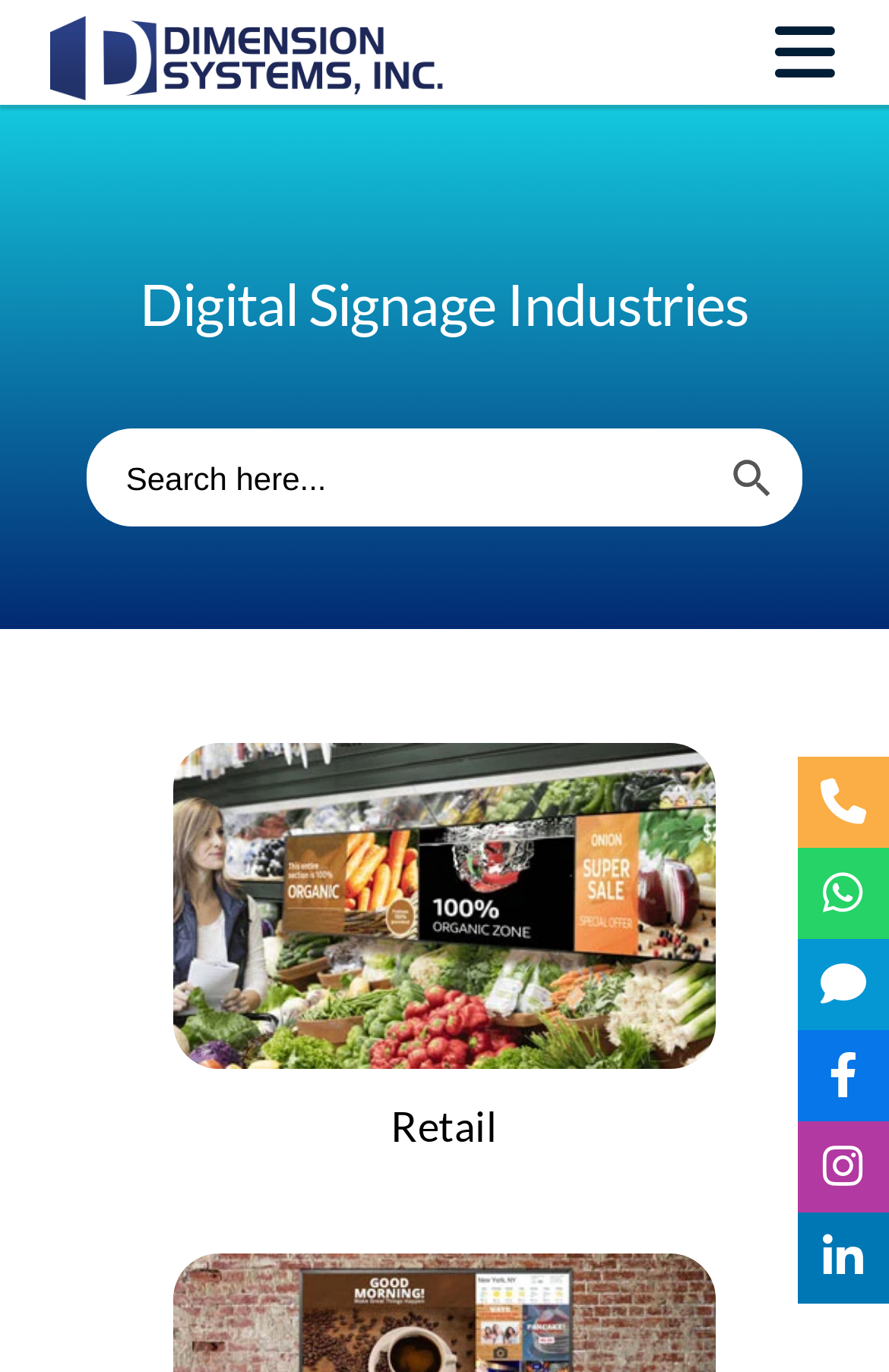Find the bounding box coordinates for the element described here: "Chat on WhatsApp".

[0.897, 0.633, 1.0, 0.669]